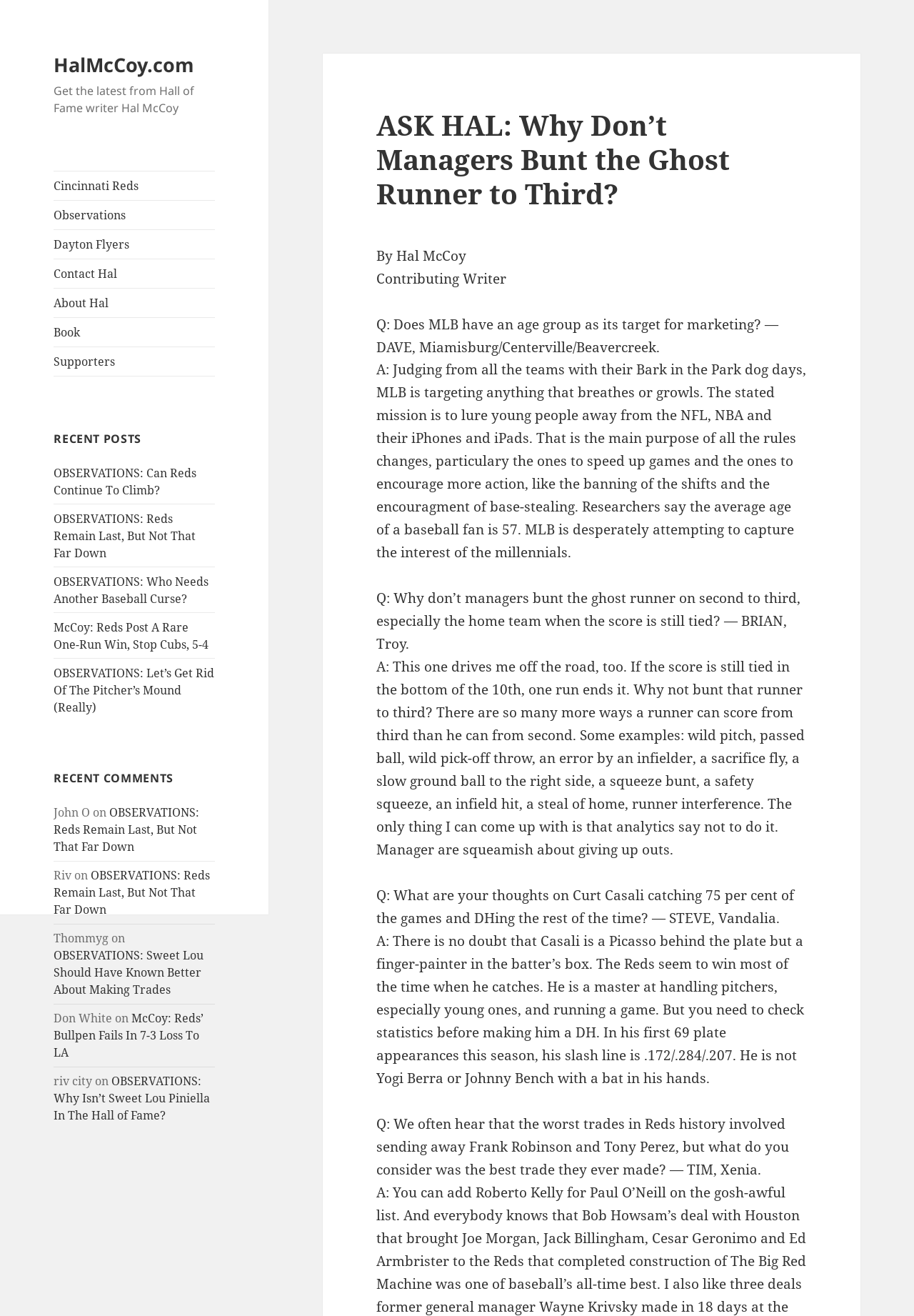Who is the author of the article?
Look at the screenshot and give a one-word or phrase answer.

Hal McCoy